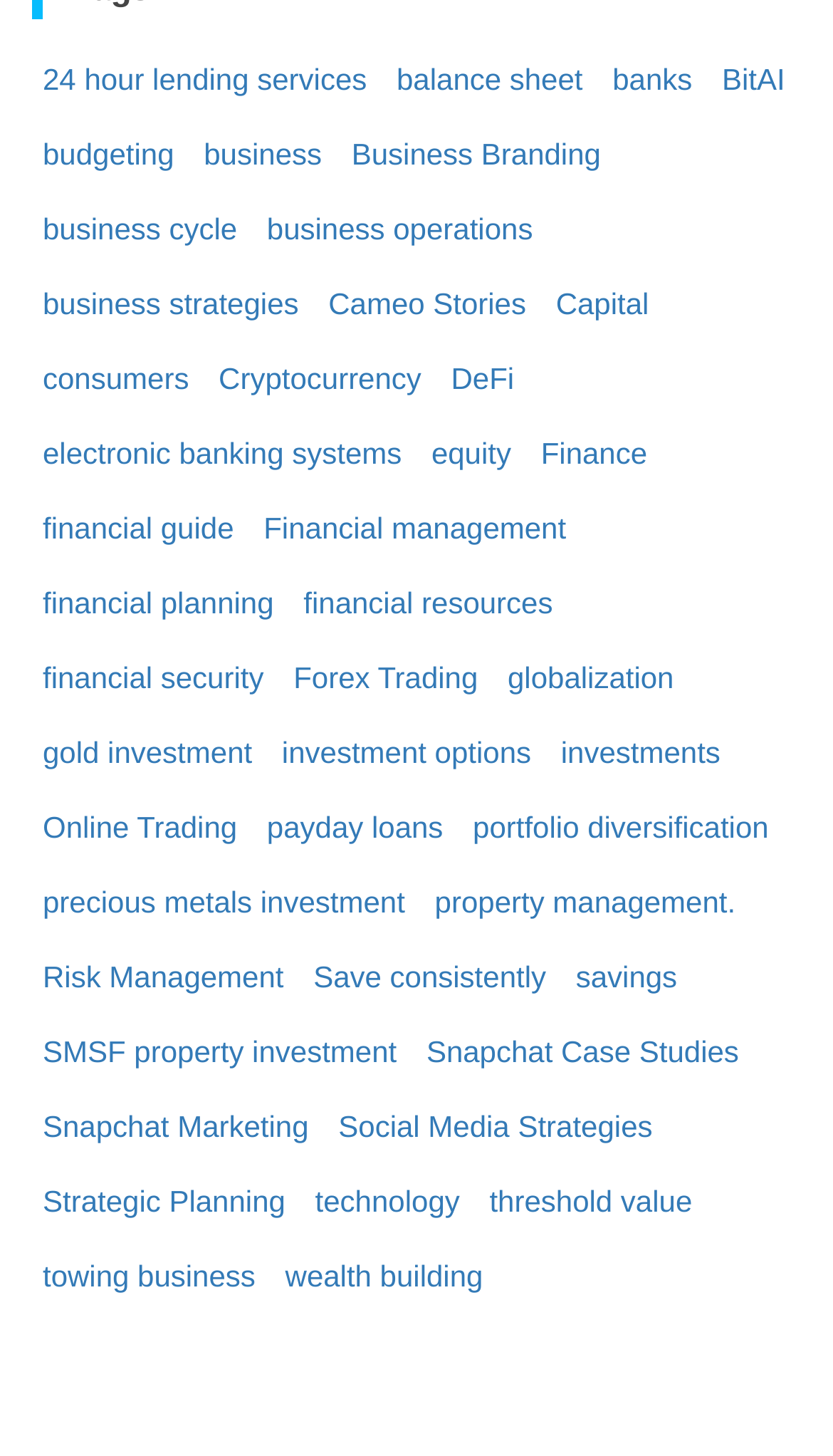Please specify the bounding box coordinates in the format (top-left x, top-left y, bottom-right x, bottom-right y), with values ranging from 0 to 1. Identify the bounding box for the UI component described as follows: business

[0.232, 0.084, 0.399, 0.128]